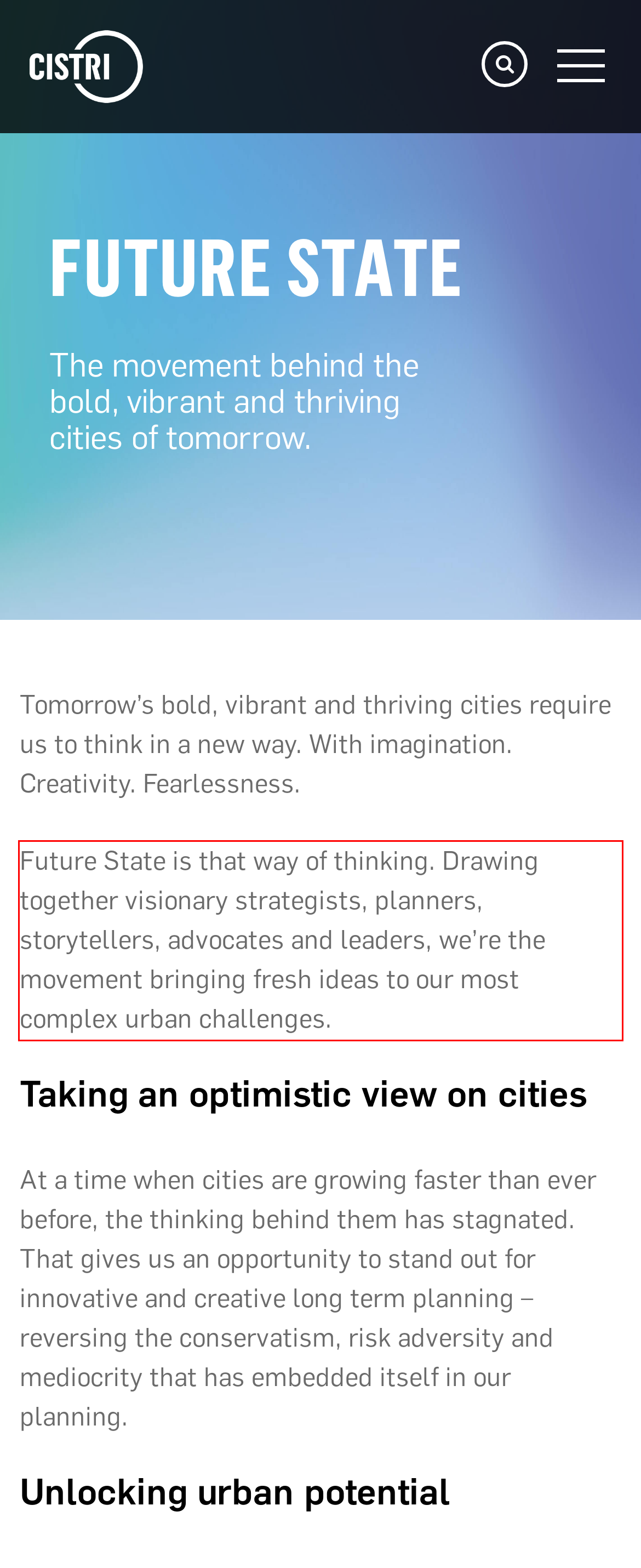The screenshot provided shows a webpage with a red bounding box. Apply OCR to the text within this red bounding box and provide the extracted content.

Future State is that way of thinking. Drawing together visionary strategists, planners, storytellers, advocates and leaders, we’re the movement bringing fresh ideas to our most complex urban challenges.